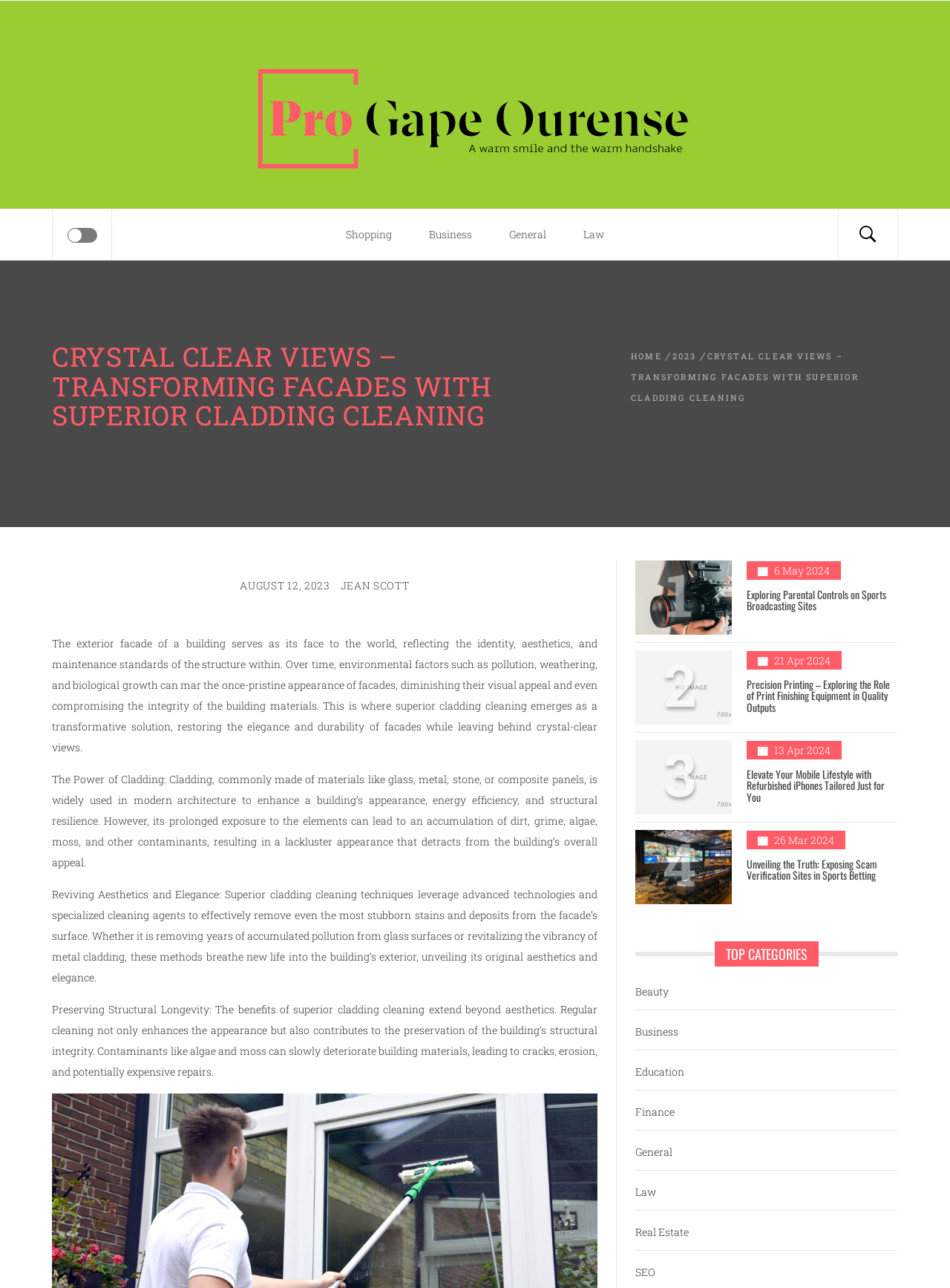Using the image as a reference, answer the following question in as much detail as possible:
What is the date of the article 'Unveiling the Truth: Exposing Scam Verification Sites in Sports Betting'?

By examining the webpage's content, I found that the article 'Unveiling the Truth: Exposing Scam Verification Sites in Sports Betting' has a date of '26 Mar 2024' associated with it.